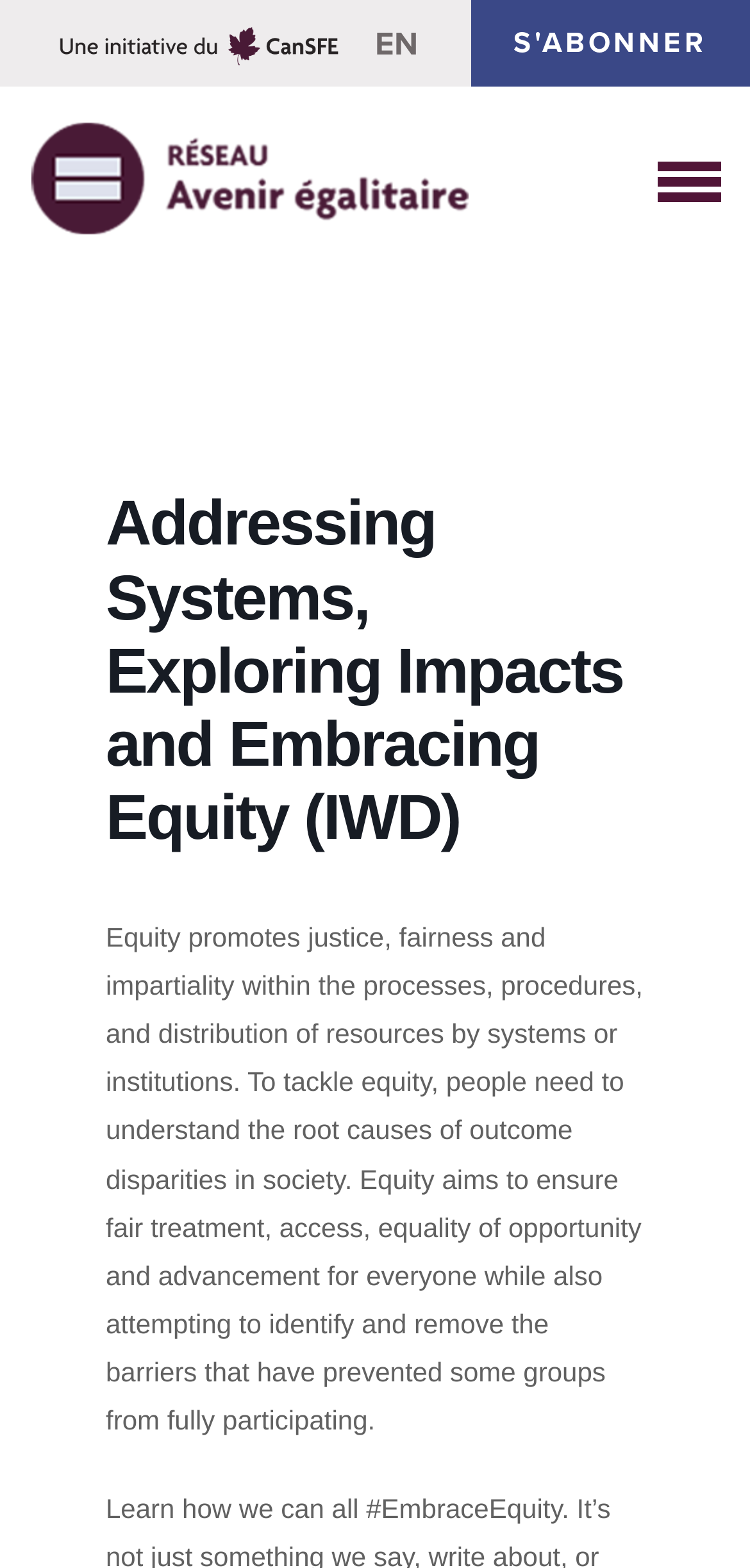Identify the bounding box coordinates for the UI element described as follows: "alt="Réseau Avenir égalitaire Logo"". Ensure the coordinates are four float numbers between 0 and 1, formatted as [left, top, right, bottom].

[0.038, 0.074, 0.628, 0.157]